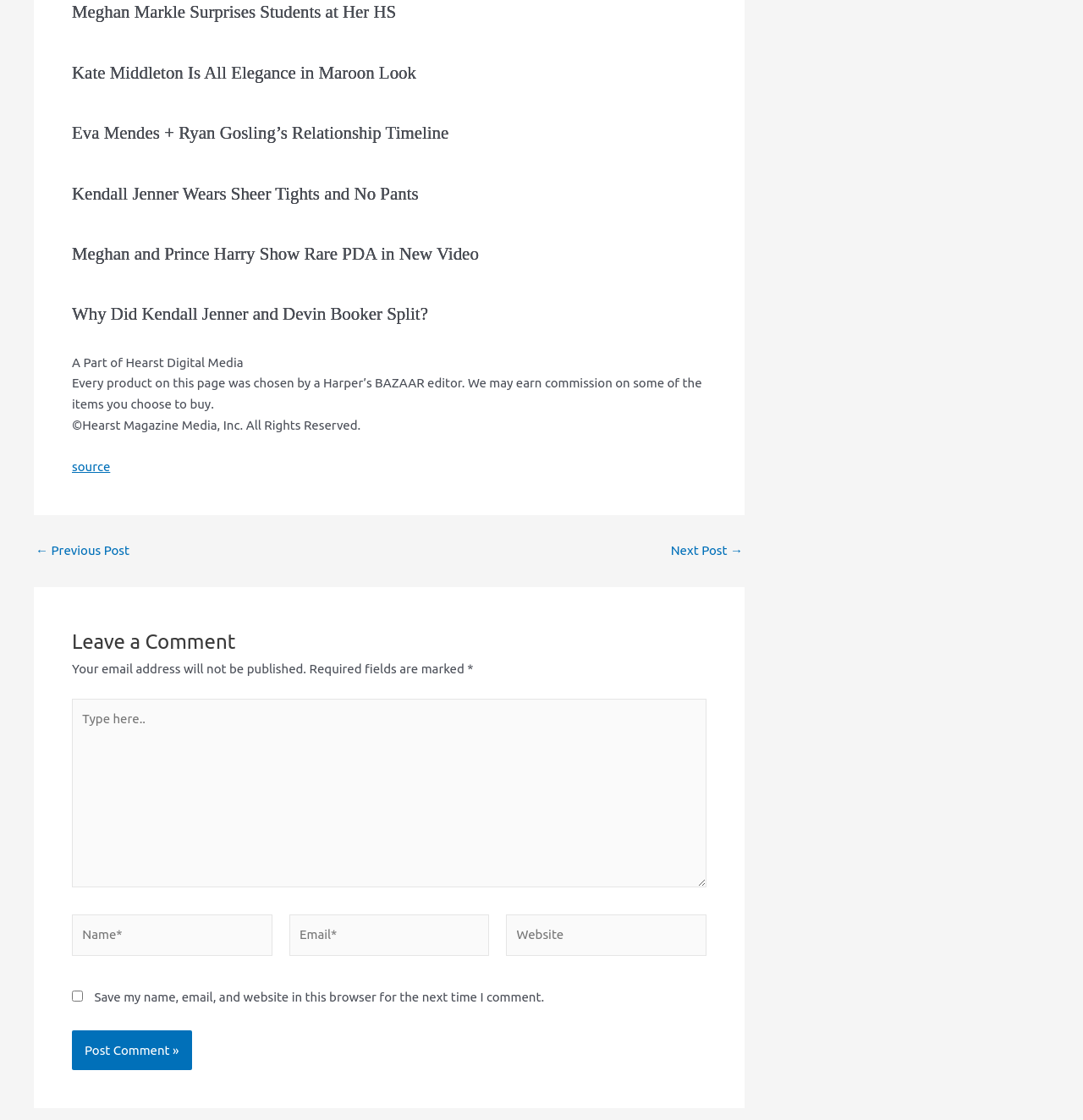Could you highlight the region that needs to be clicked to execute the instruction: "Type in the comment box"?

[0.066, 0.624, 0.652, 0.792]